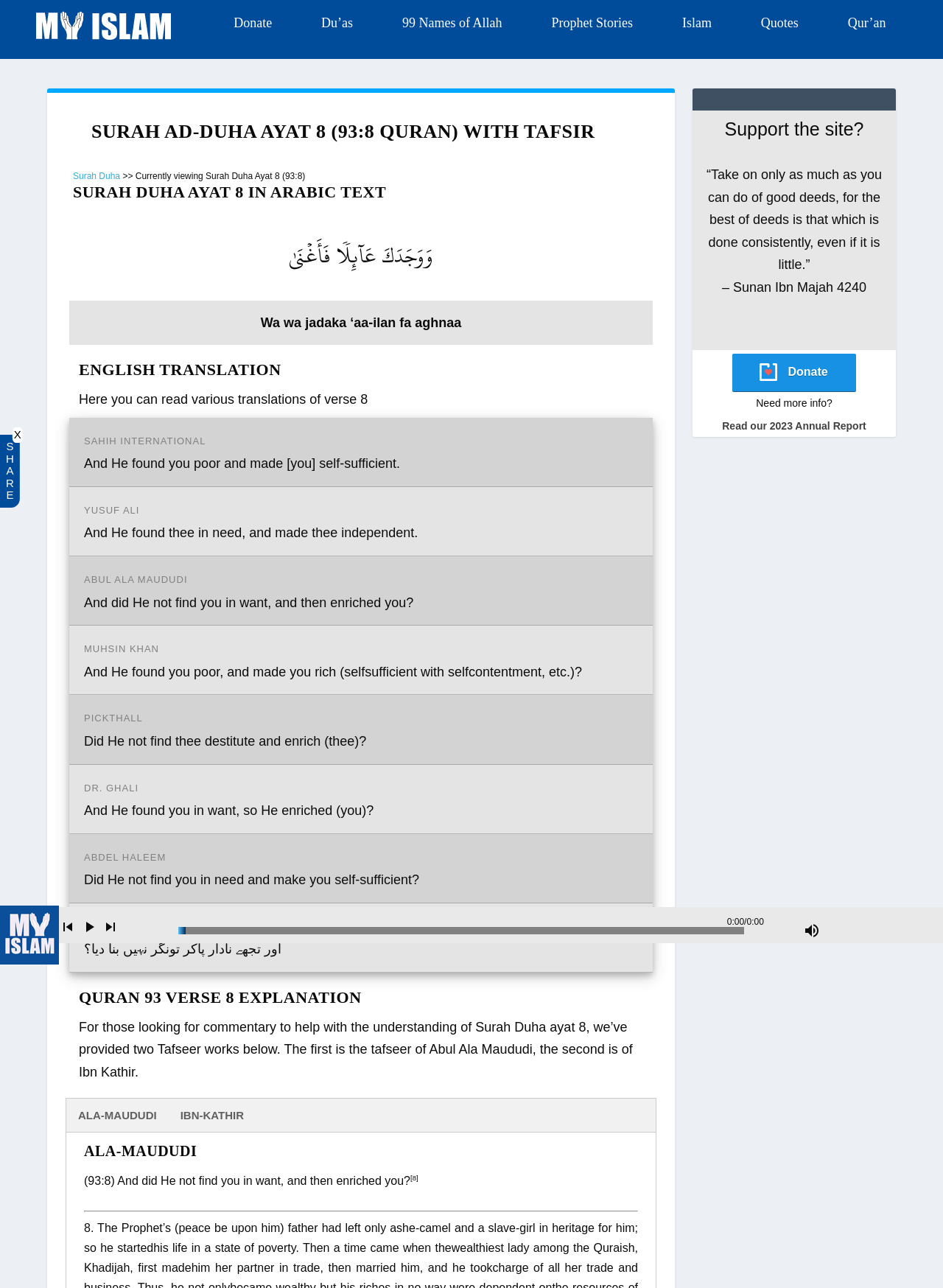What is the purpose of the webpage?
Based on the visual details in the image, please answer the question thoroughly.

The webpage appears to be focused on providing an explanation of Quran verse 8 of Surah Duha, including the Arabic text, English translations, and commentary from various Tafseer works.